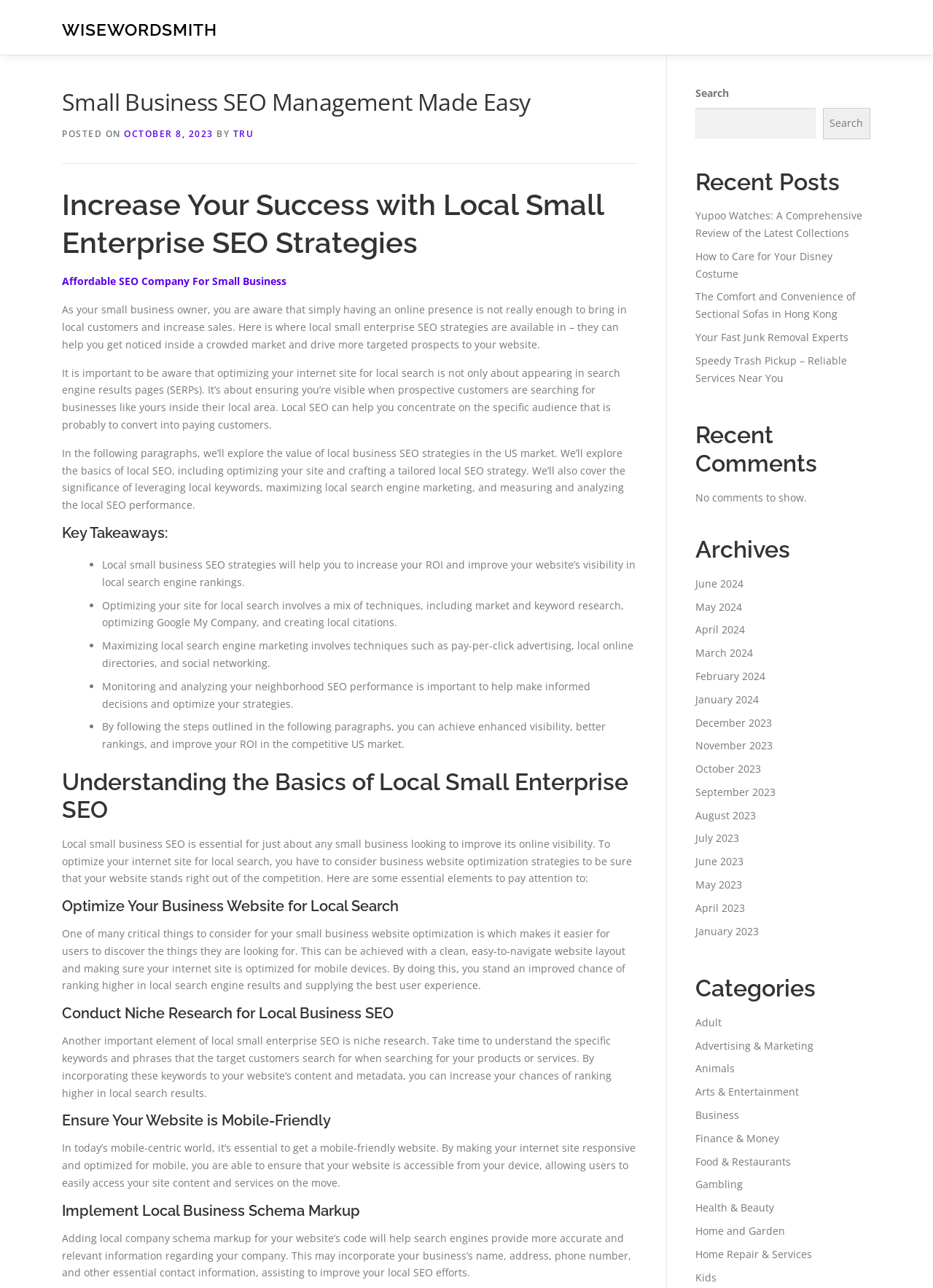Please identify the bounding box coordinates of the element's region that should be clicked to execute the following instruction: "View the 'Archives'". The bounding box coordinates must be four float numbers between 0 and 1, i.e., [left, top, right, bottom].

[0.745, 0.416, 0.933, 0.438]